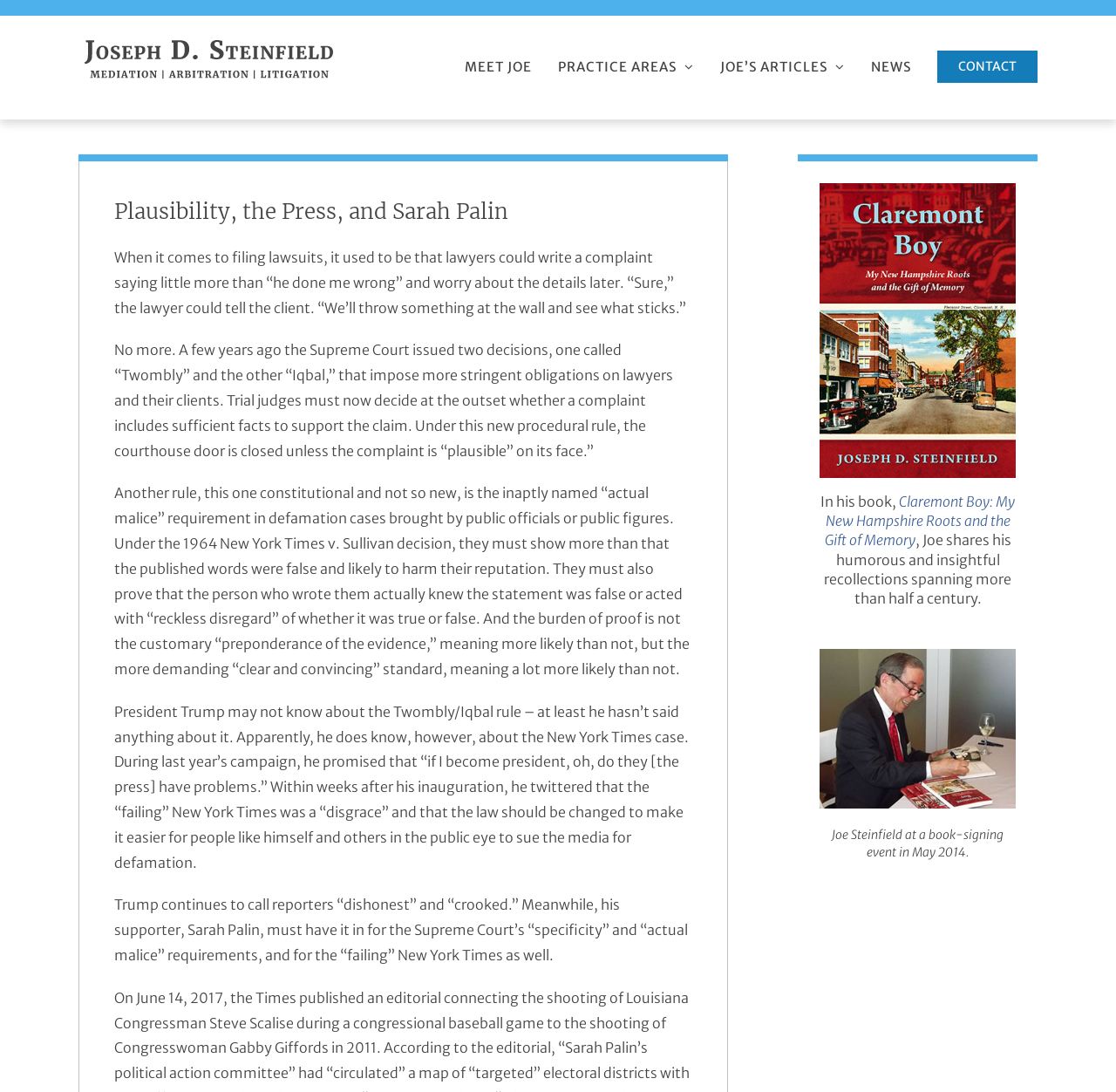Identify the bounding box coordinates for the UI element described as follows: "JOE’S ARTICLES". Ensure the coordinates are four float numbers between 0 and 1, formatted as [left, top, right, bottom].

[0.645, 0.026, 0.757, 0.109]